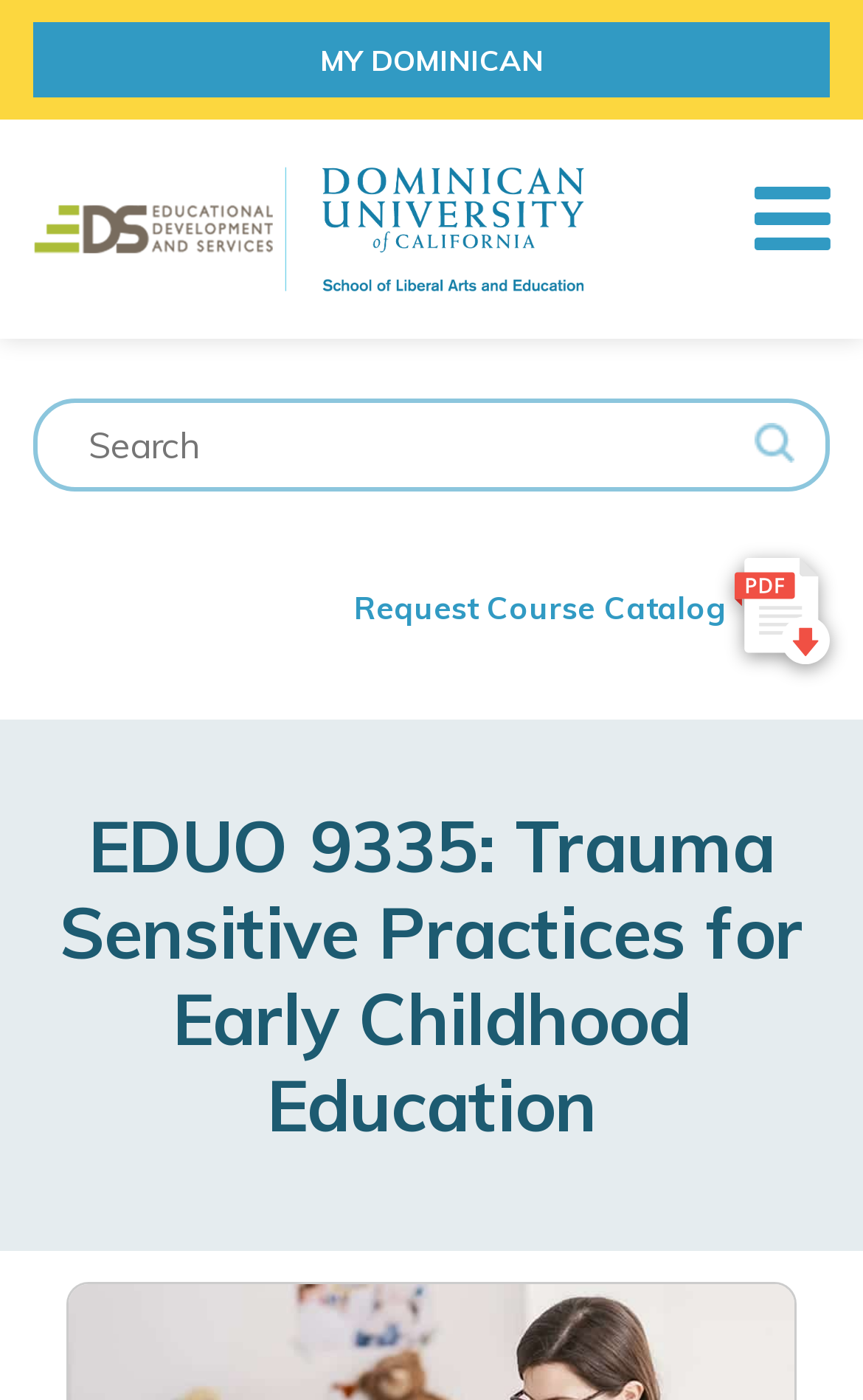What is the color of the background?
Examine the image and give a concise answer in one word or a short phrase.

White